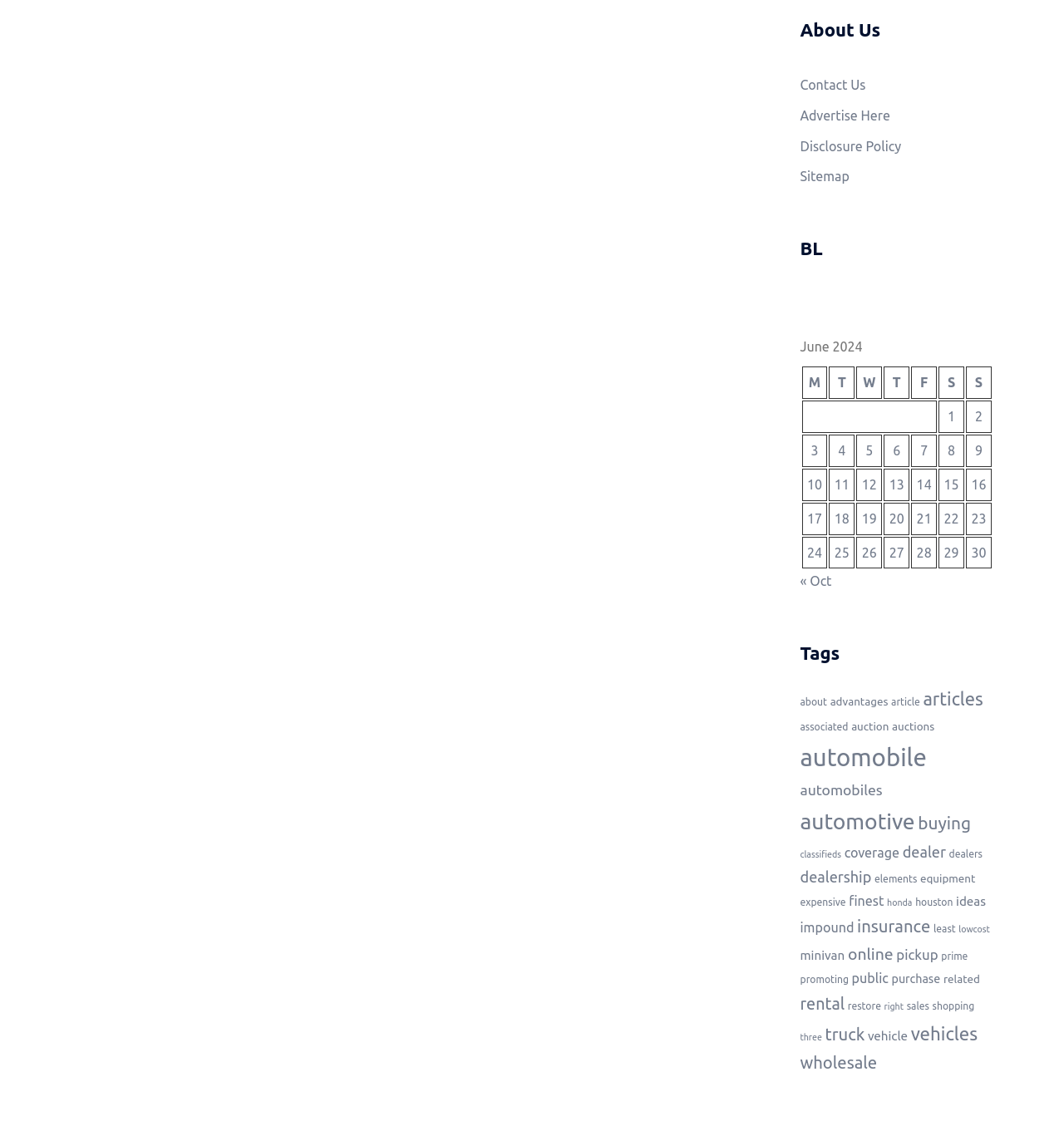Determine the coordinates of the bounding box that should be clicked to complete the instruction: "Navigate to previous month". The coordinates should be represented by four float numbers between 0 and 1: [left, top, right, bottom].

[0.752, 0.51, 0.782, 0.523]